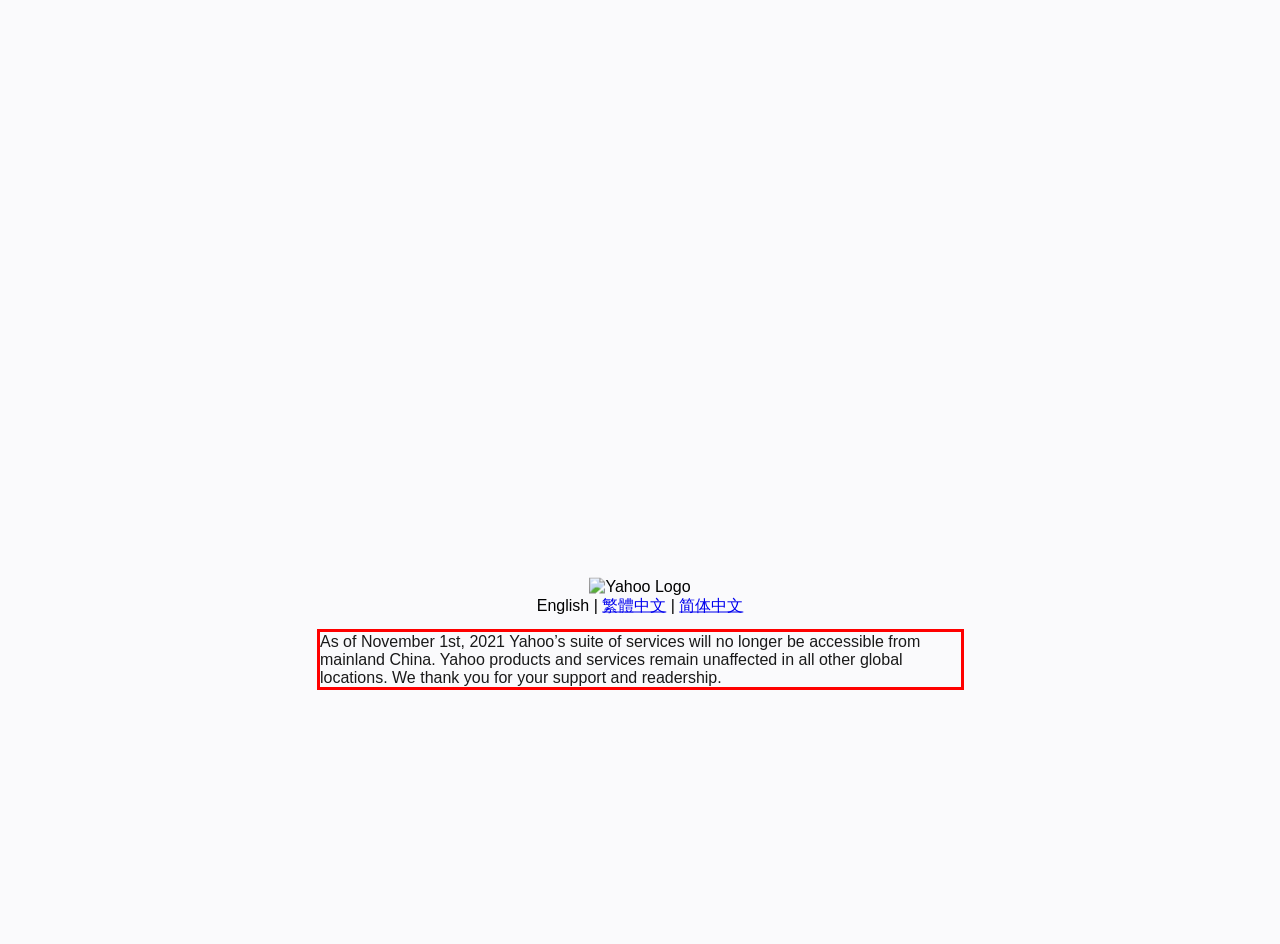Look at the webpage screenshot and recognize the text inside the red bounding box.

As of November 1st, 2021 Yahoo’s suite of services will no longer be accessible from mainland China. Yahoo products and services remain unaffected in all other global locations. We thank you for your support and readership.